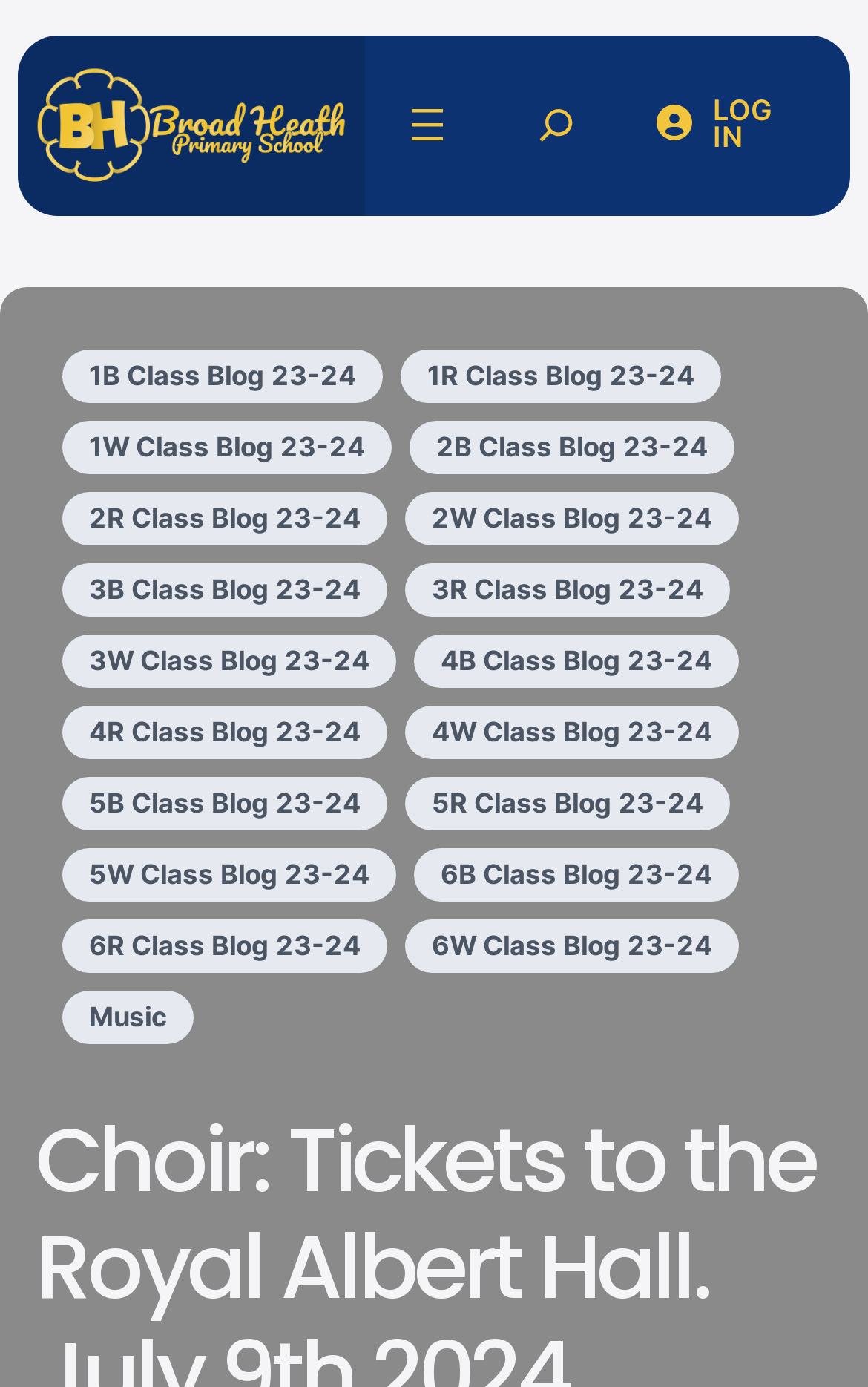Identify the bounding box coordinates of the HTML element based on this description: "aria-label="Expand search field"".

[0.563, 0.055, 0.704, 0.126]